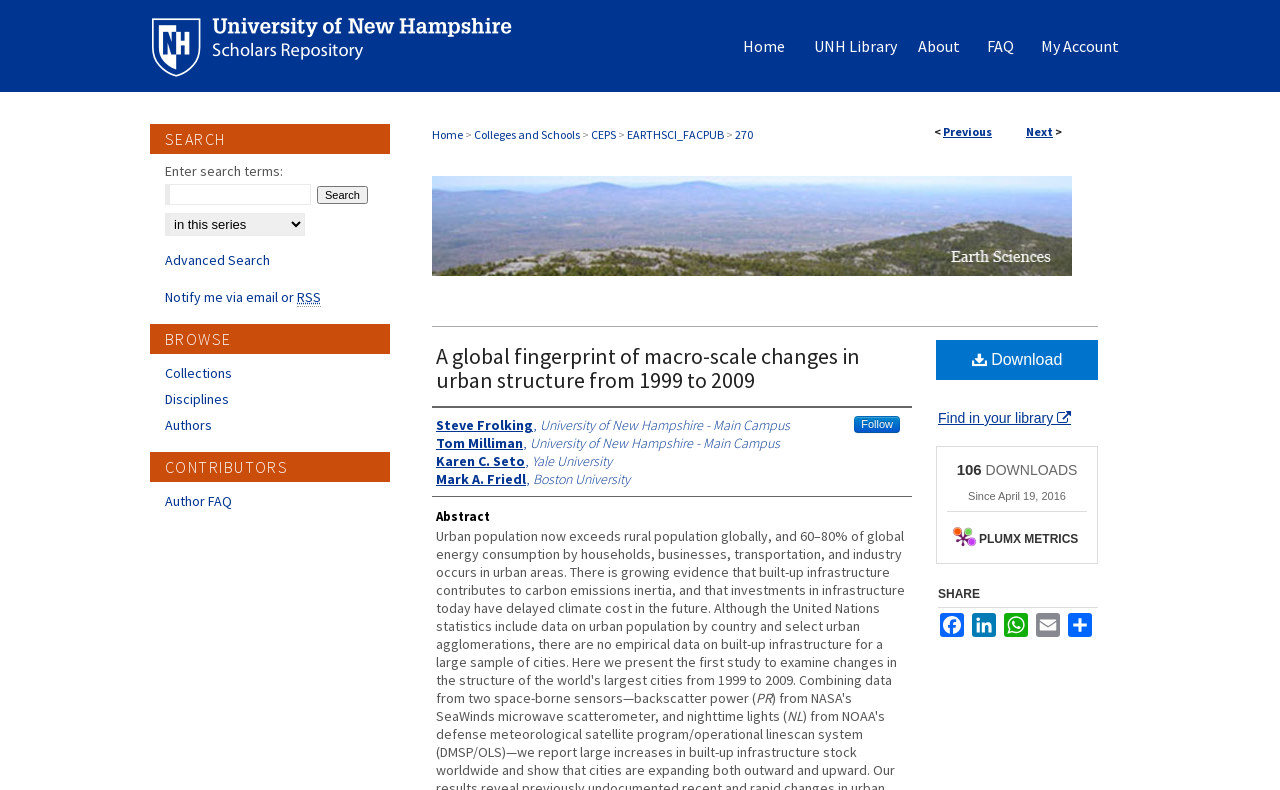Show the bounding box coordinates of the element that should be clicked to complete the task: "Download the document".

[0.731, 0.43, 0.858, 0.481]